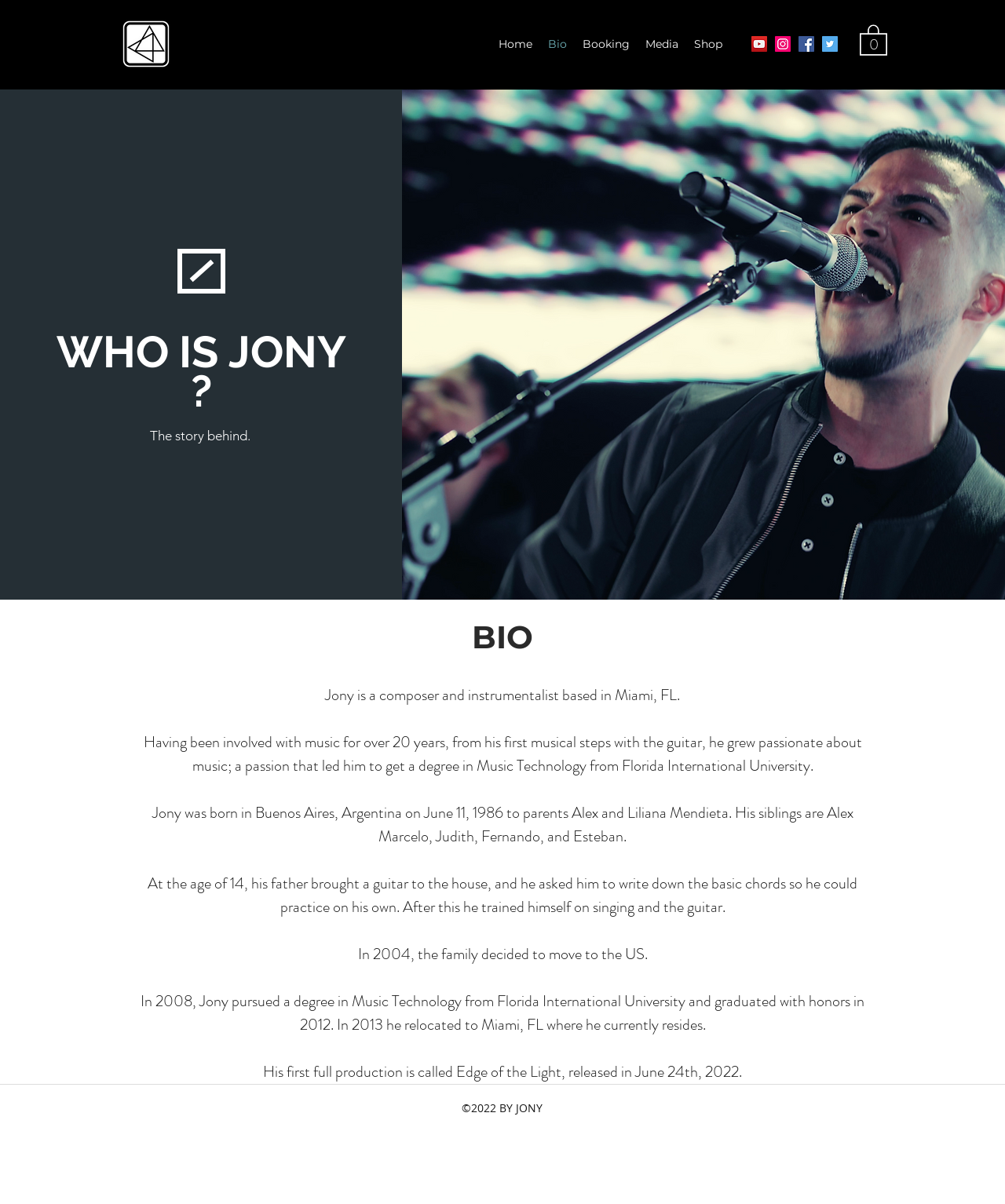Find the bounding box coordinates for the area you need to click to carry out the instruction: "Go to the Booking page". The coordinates should be four float numbers between 0 and 1, indicated as [left, top, right, bottom].

[0.572, 0.027, 0.634, 0.046]